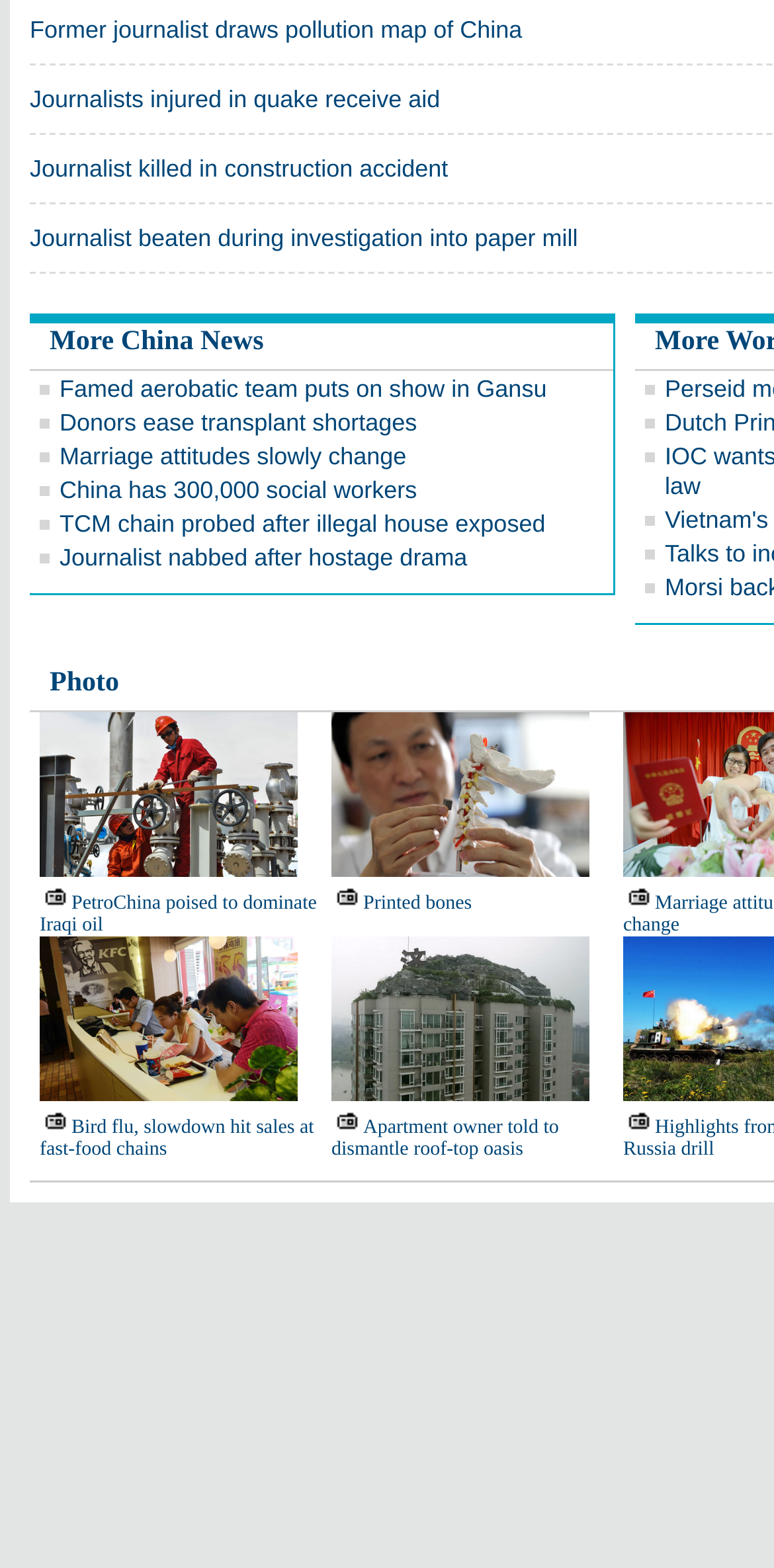How many social workers are there in China? From the image, respond with a single word or brief phrase.

300,000